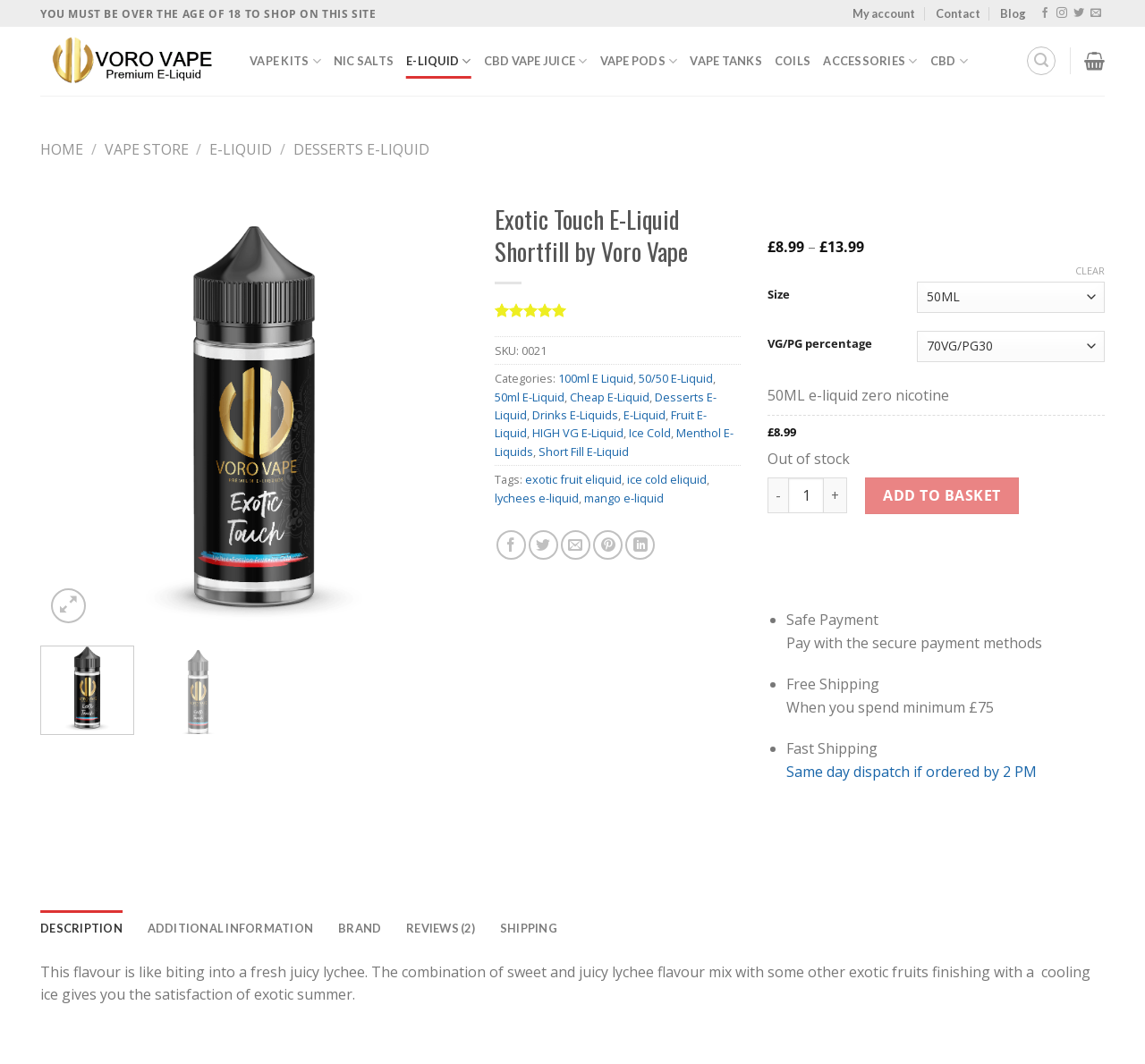What is the brand of the e-liquid?
Using the visual information, answer the question in a single word or phrase.

Voro Vape